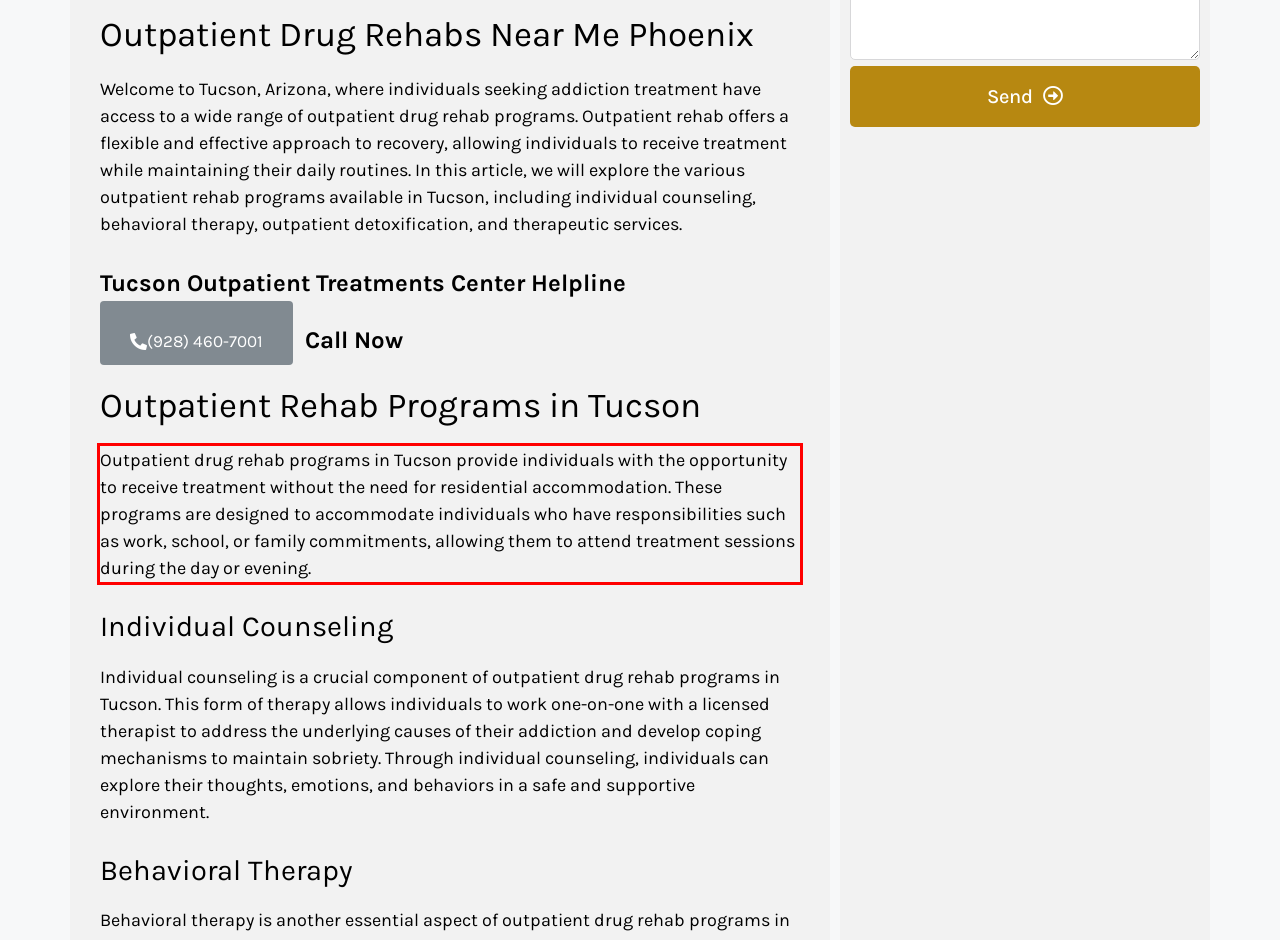You are given a webpage screenshot with a red bounding box around a UI element. Extract and generate the text inside this red bounding box.

Outpatient drug rehab programs in Tucson provide individuals with the opportunity to receive treatment without the need for residential accommodation. These programs are designed to accommodate individuals who have responsibilities such as work, school, or family commitments, allowing them to attend treatment sessions during the day or evening.